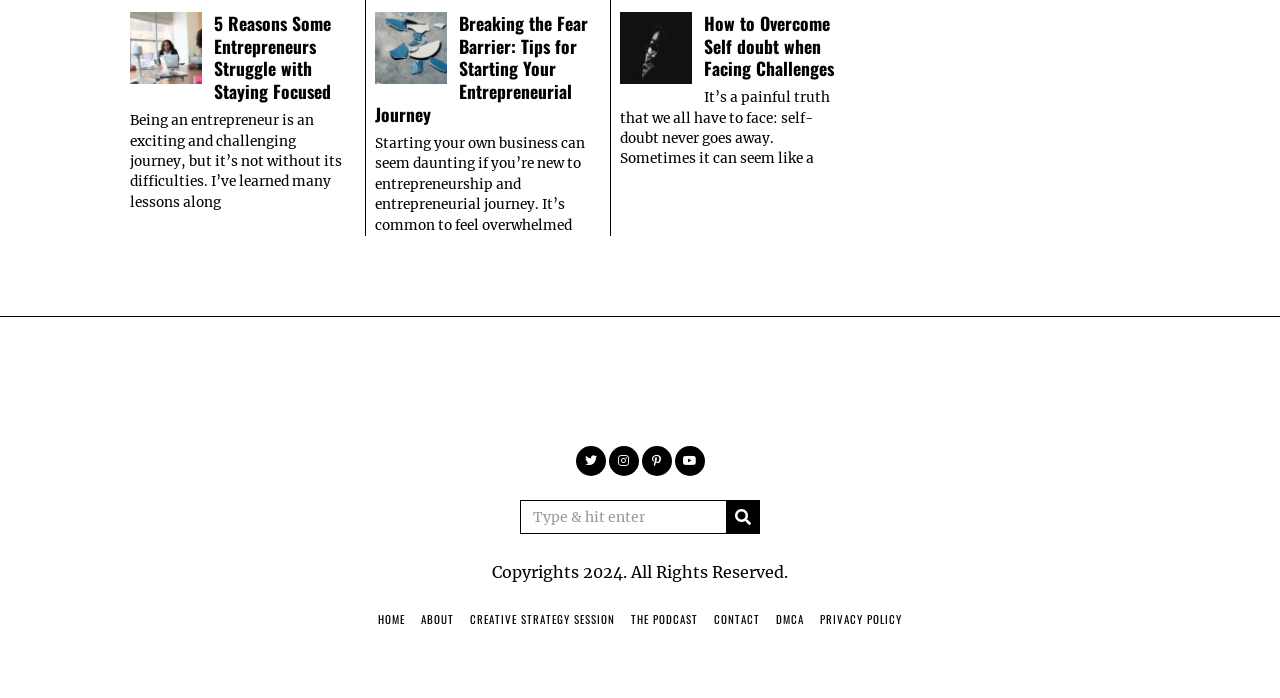What is the purpose of the search bar?
Could you answer the question with a detailed and thorough explanation?

The search bar has a placeholder text 'Type & hit enter' and a button with a magnifying glass icon, which indicates that it is used to search for content on the website.